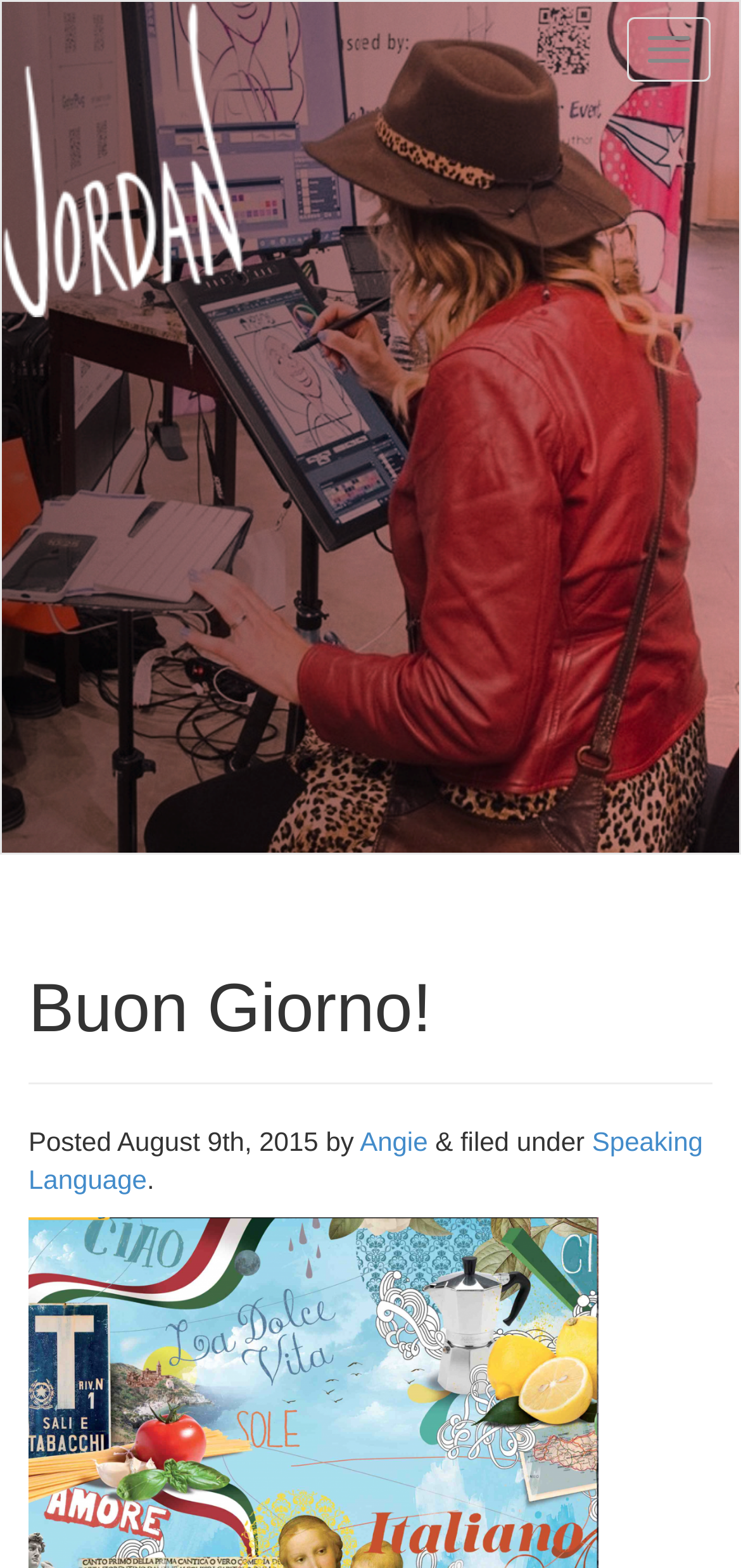Find the bounding box coordinates corresponding to the UI element with the description: "Angie Jordan". The coordinates should be formatted as [left, top, right, bottom], with values as floats between 0 and 1.

[0.003, 0.001, 0.328, 0.202]